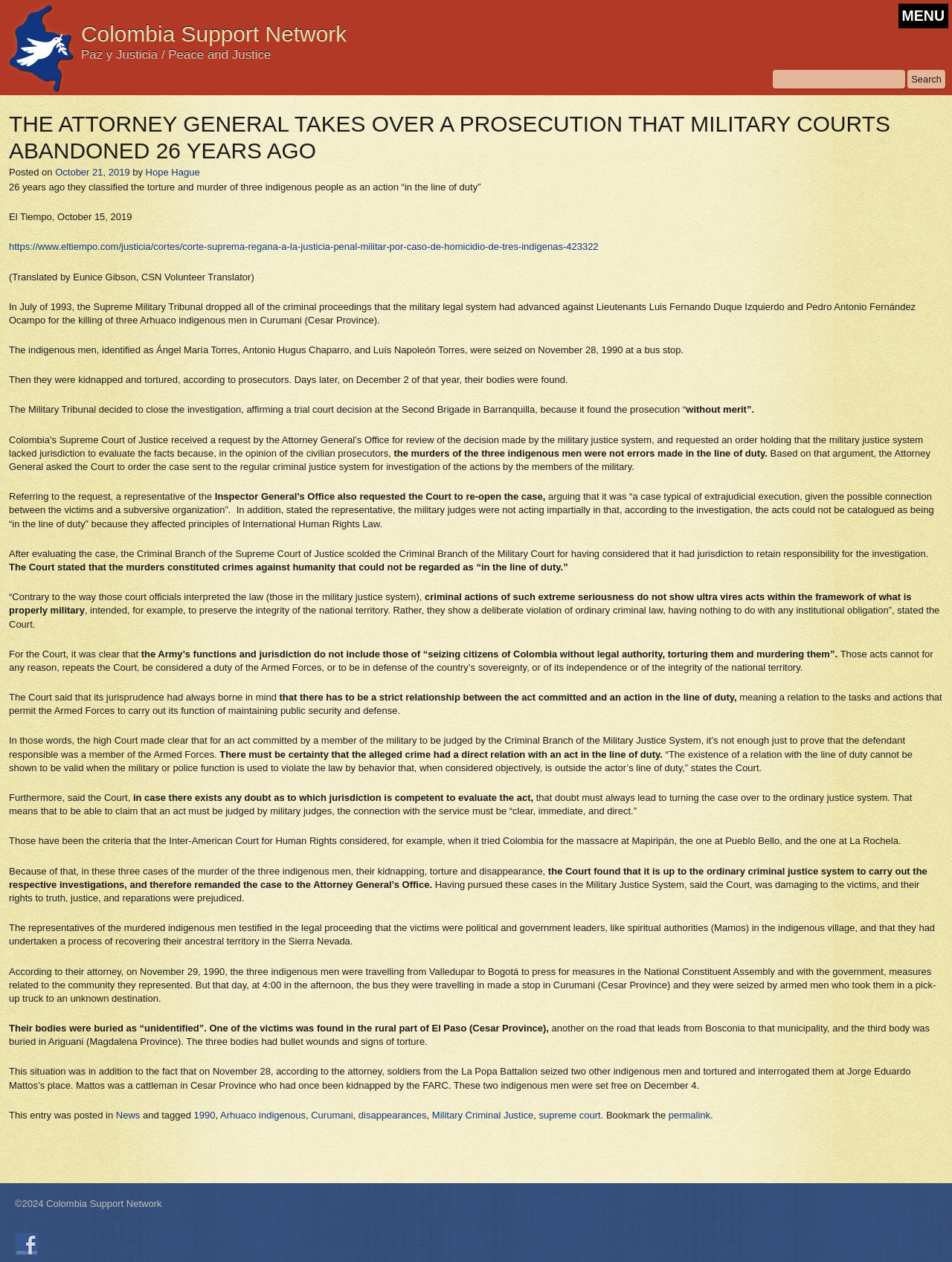Please find and generate the text of the main heading on the webpage.

Colombia Support Network